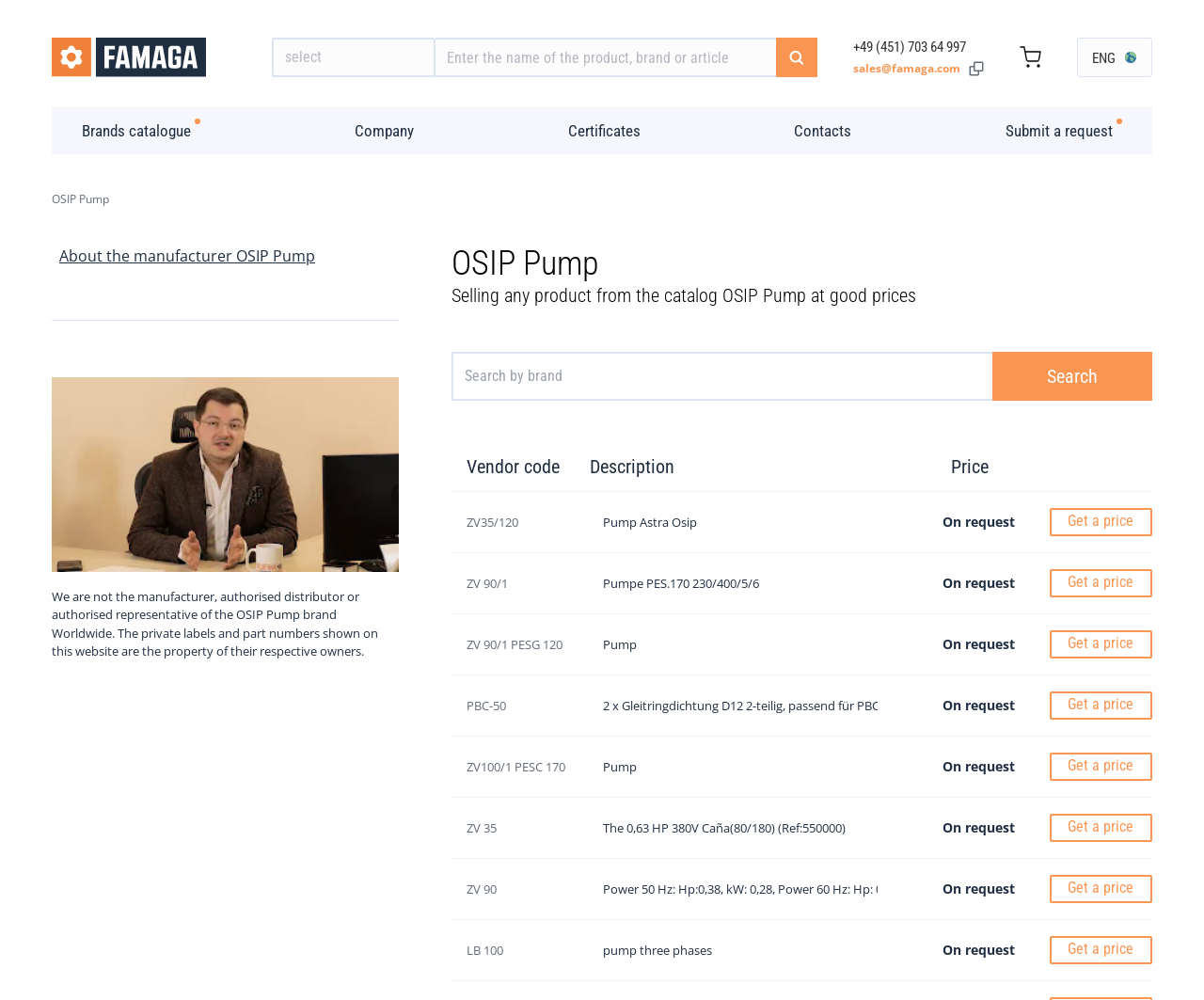Specify the bounding box coordinates of the region I need to click to perform the following instruction: "Contact sales". The coordinates must be four float numbers in the range of 0 to 1, i.e., [left, top, right, bottom].

[0.708, 0.06, 0.797, 0.077]